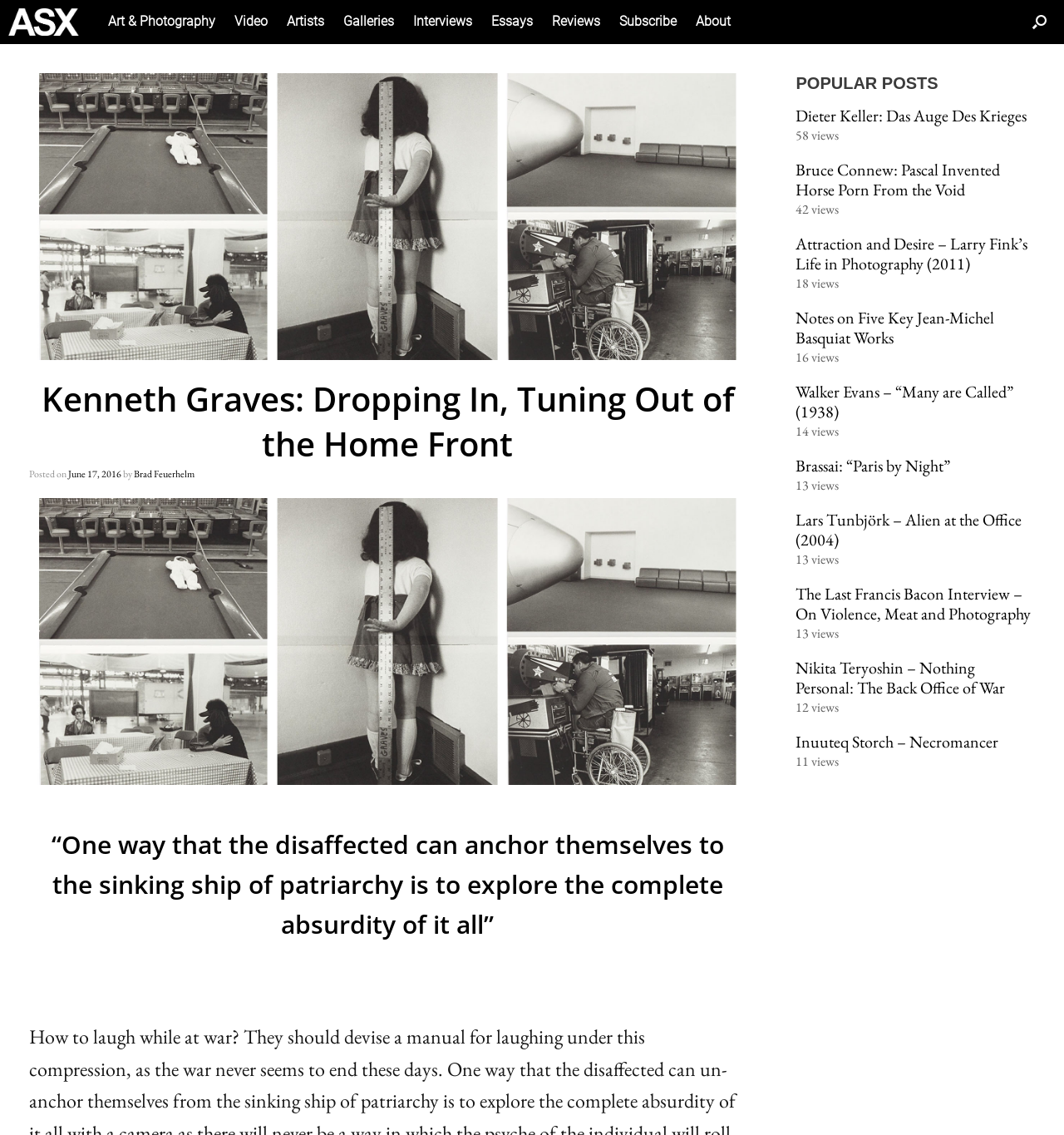Find the bounding box coordinates of the area to click in order to follow the instruction: "Click on the AMERICAN SUBURB X Logo".

[0.0, 0.0, 0.082, 0.039]